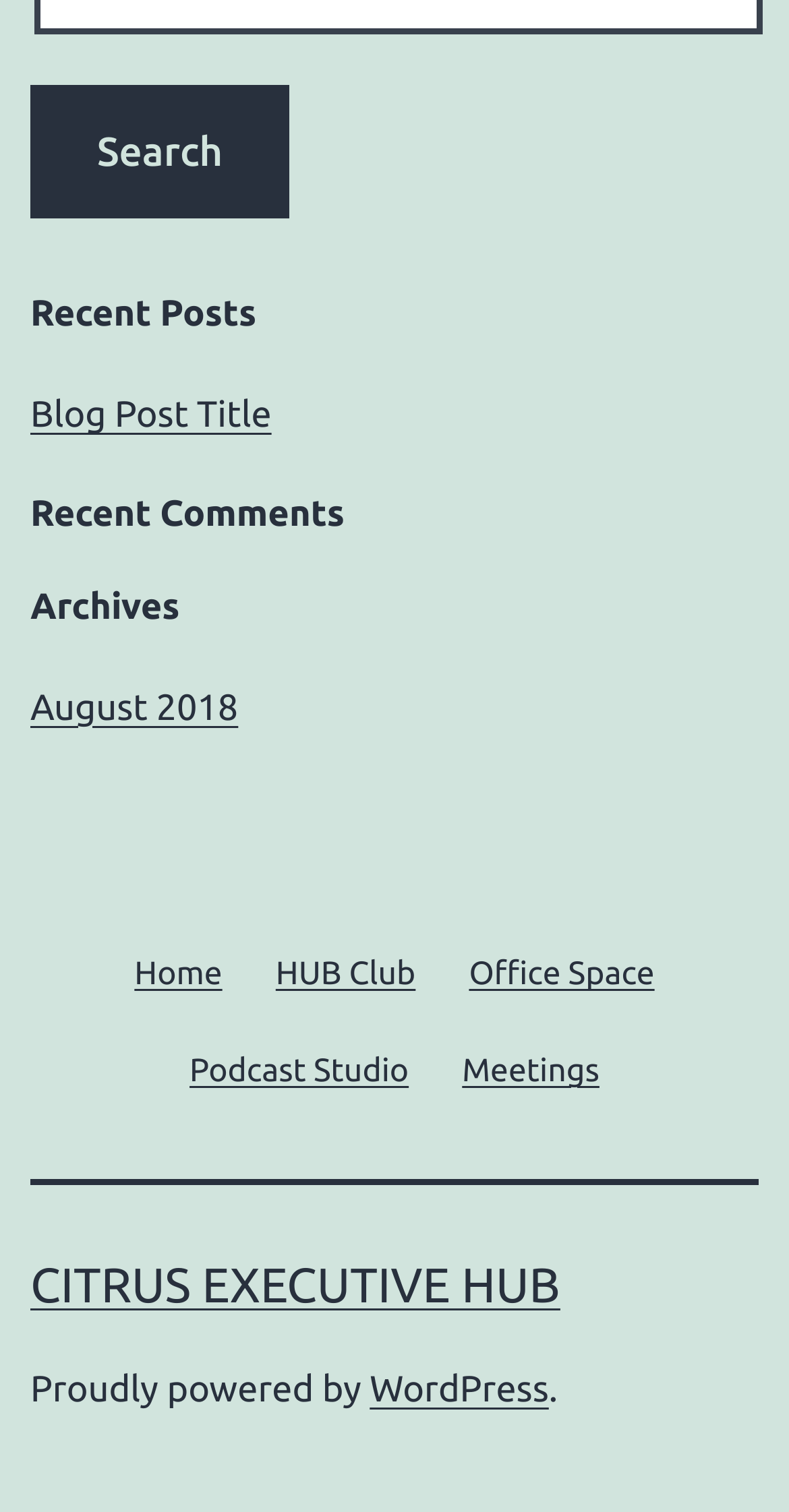Use the information in the screenshot to answer the question comprehensively: What is the platform powering the website?

I found a link at the bottom of the webpage with the text 'WordPress', which is likely the platform powering the website.